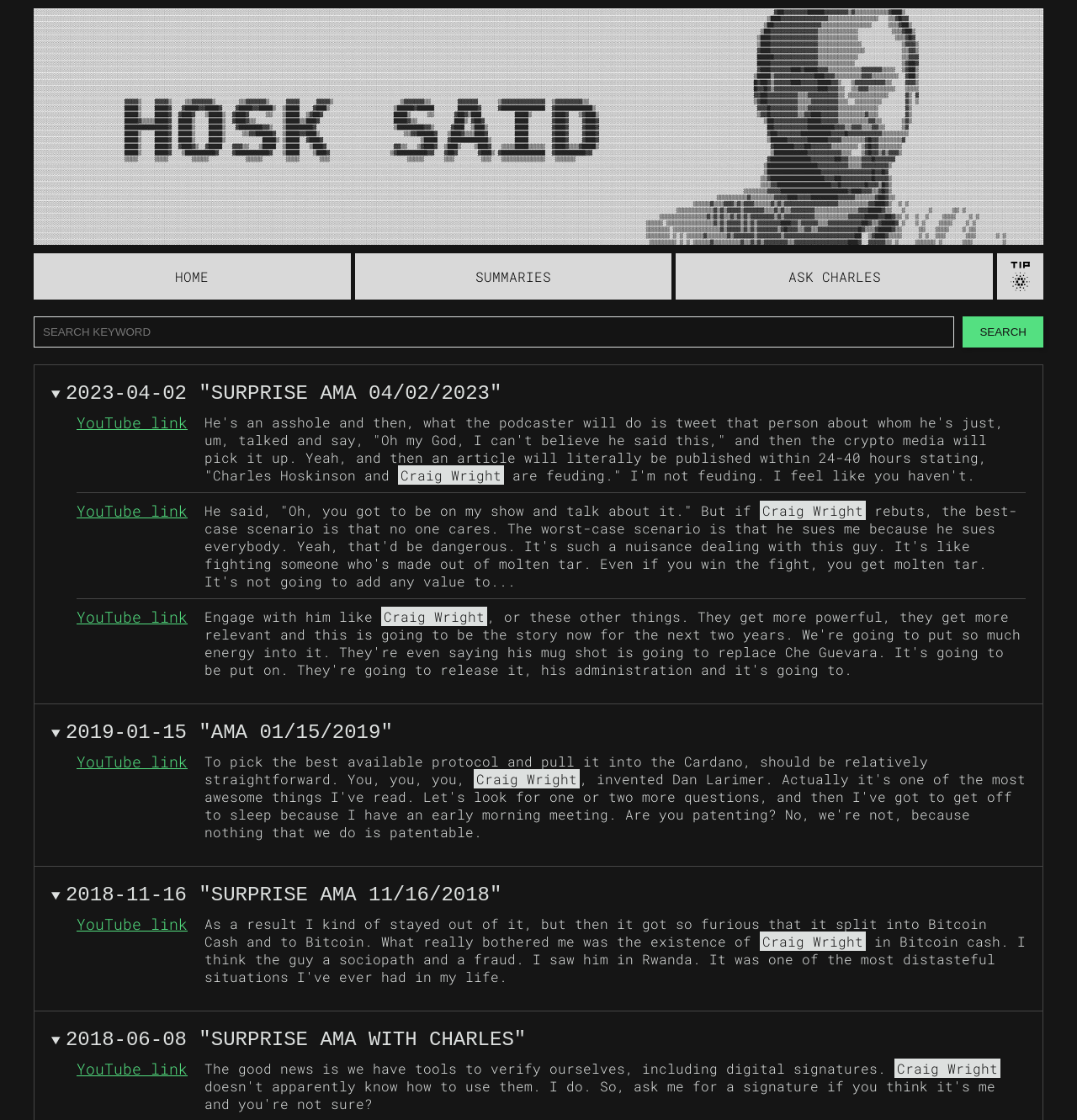Please specify the coordinates of the bounding box for the element that should be clicked to carry out this instruction: "Search for a keyword". The coordinates must be four float numbers between 0 and 1, formatted as [left, top, right, bottom].

[0.031, 0.282, 0.886, 0.31]